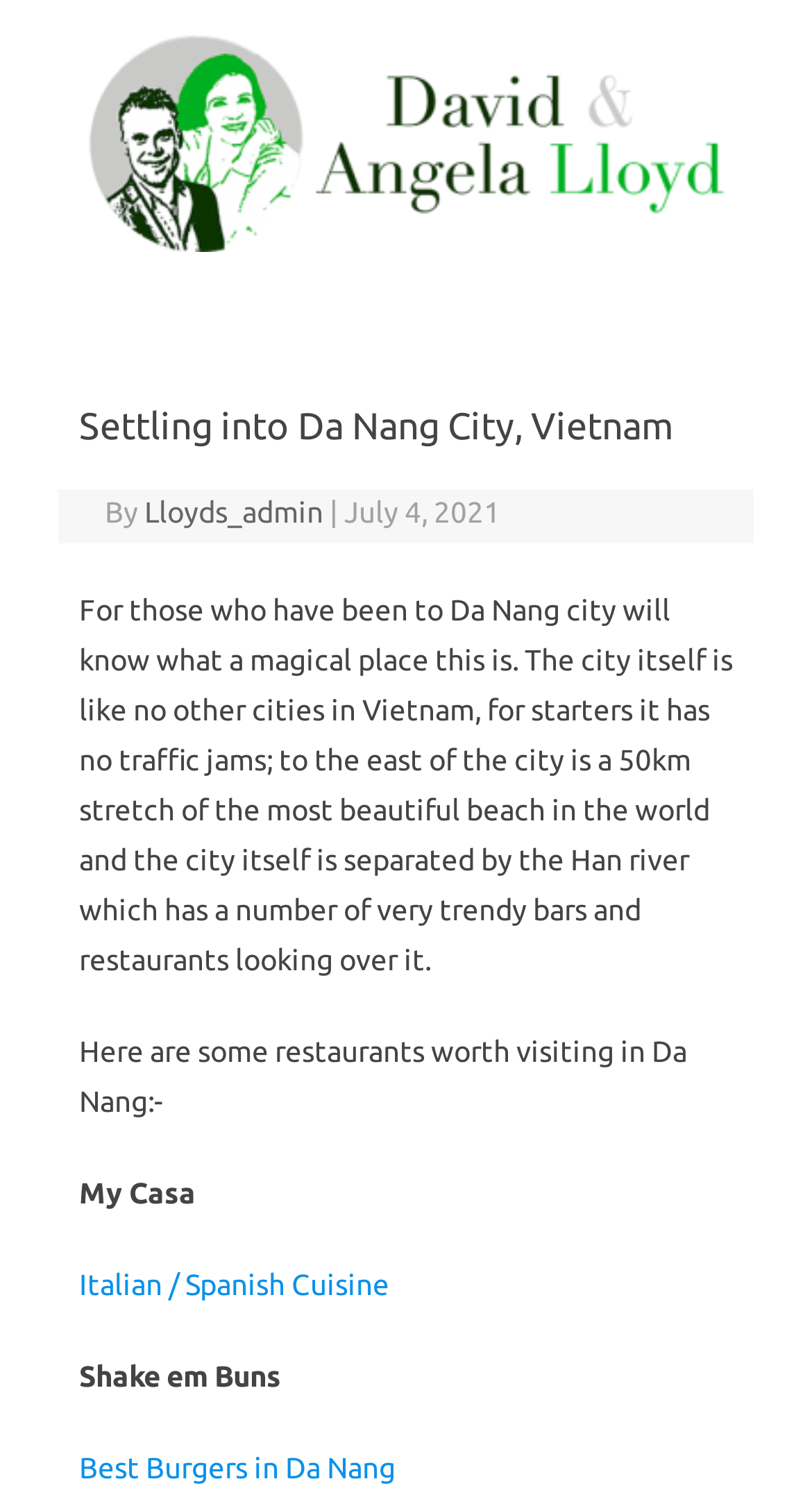Extract the main heading from the webpage content.

Settling into Da Nang City, Vietnam